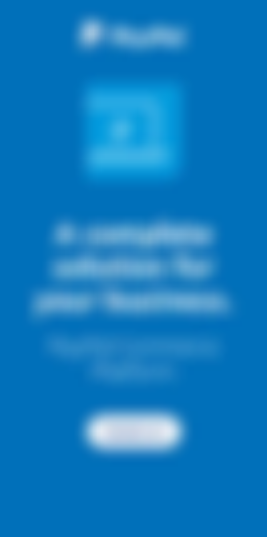What is the purpose of the button at the bottom?
With the help of the image, please provide a detailed response to the question.

The purpose of the button at the bottom is to invite viewers to take action, presumably leading to further information or registration, encouraging users to engage with the solution being offered.